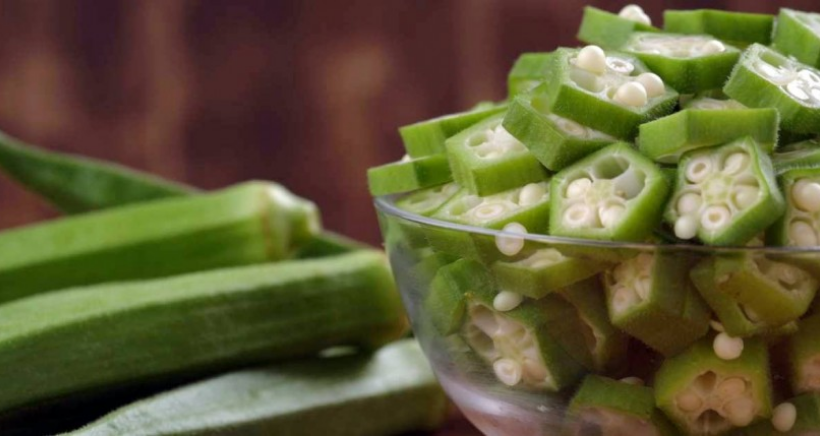Provide a single word or phrase to answer the given question: 
What is unique about the texture of okra?

It has a unique texture